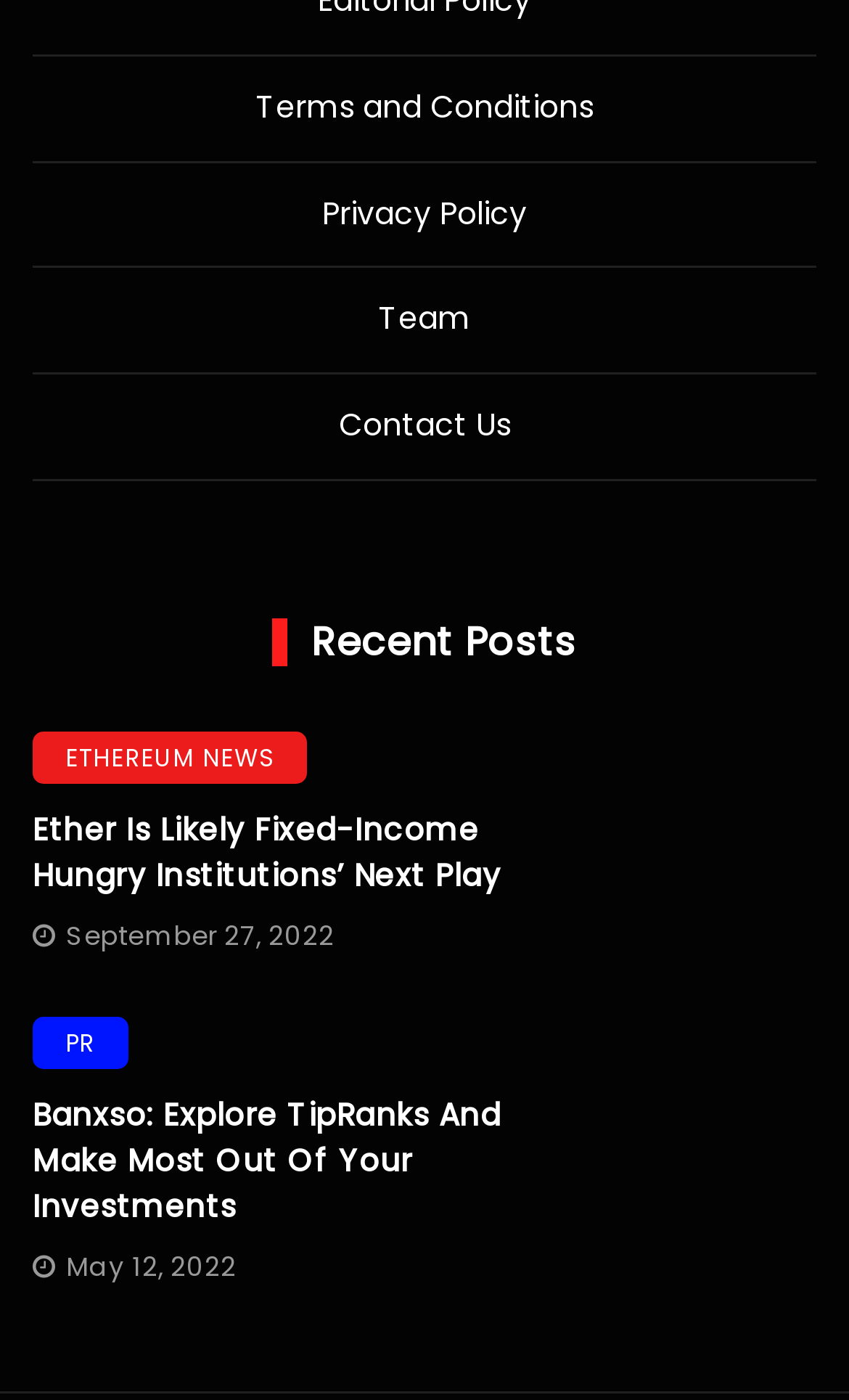Could you find the bounding box coordinates of the clickable area to complete this instruction: "Explore Banxso and TipRanks"?

[0.705, 0.726, 0.962, 0.882]